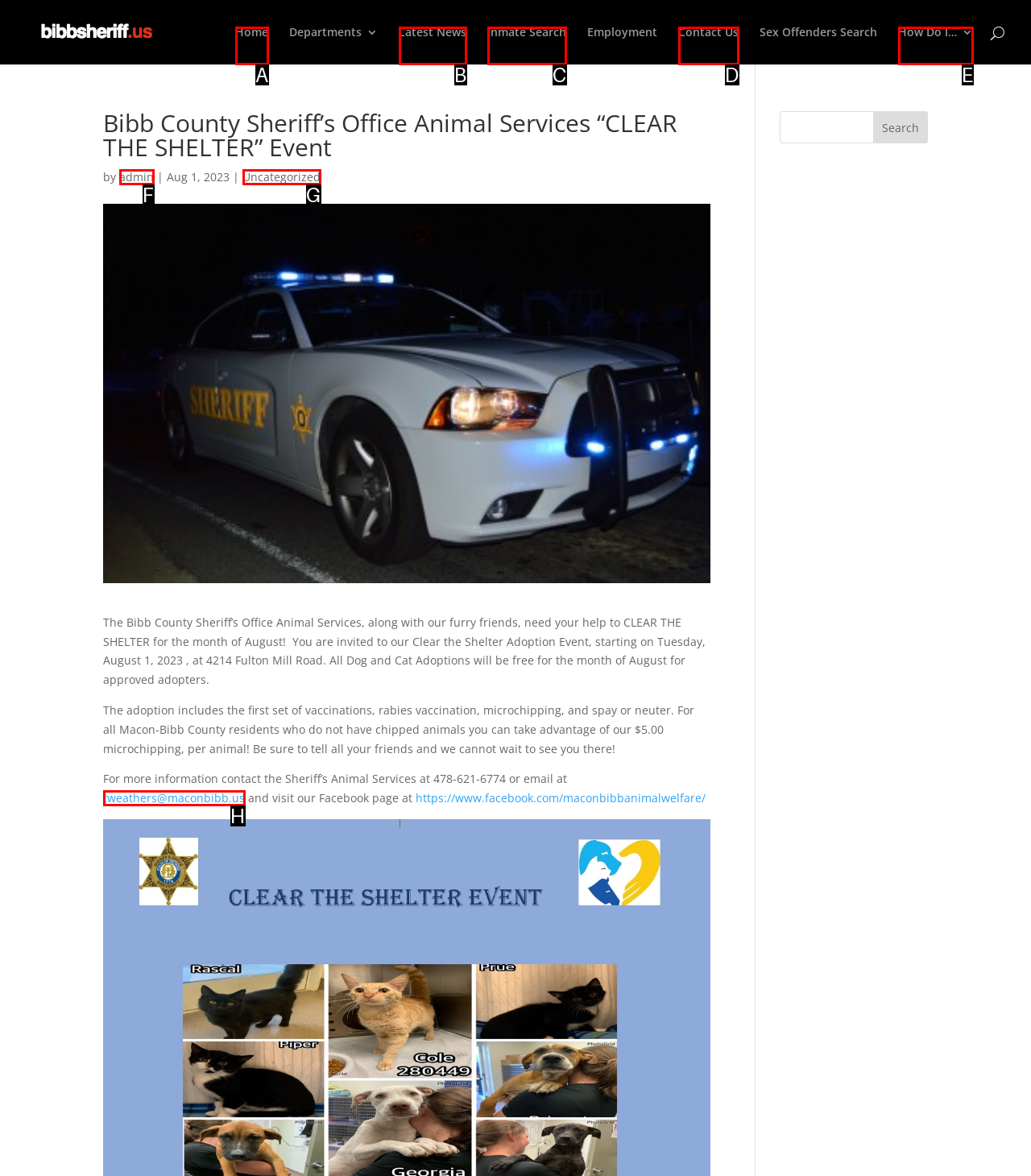Find the HTML element that matches the description: Contact Us. Answer using the letter of the best match from the available choices.

D